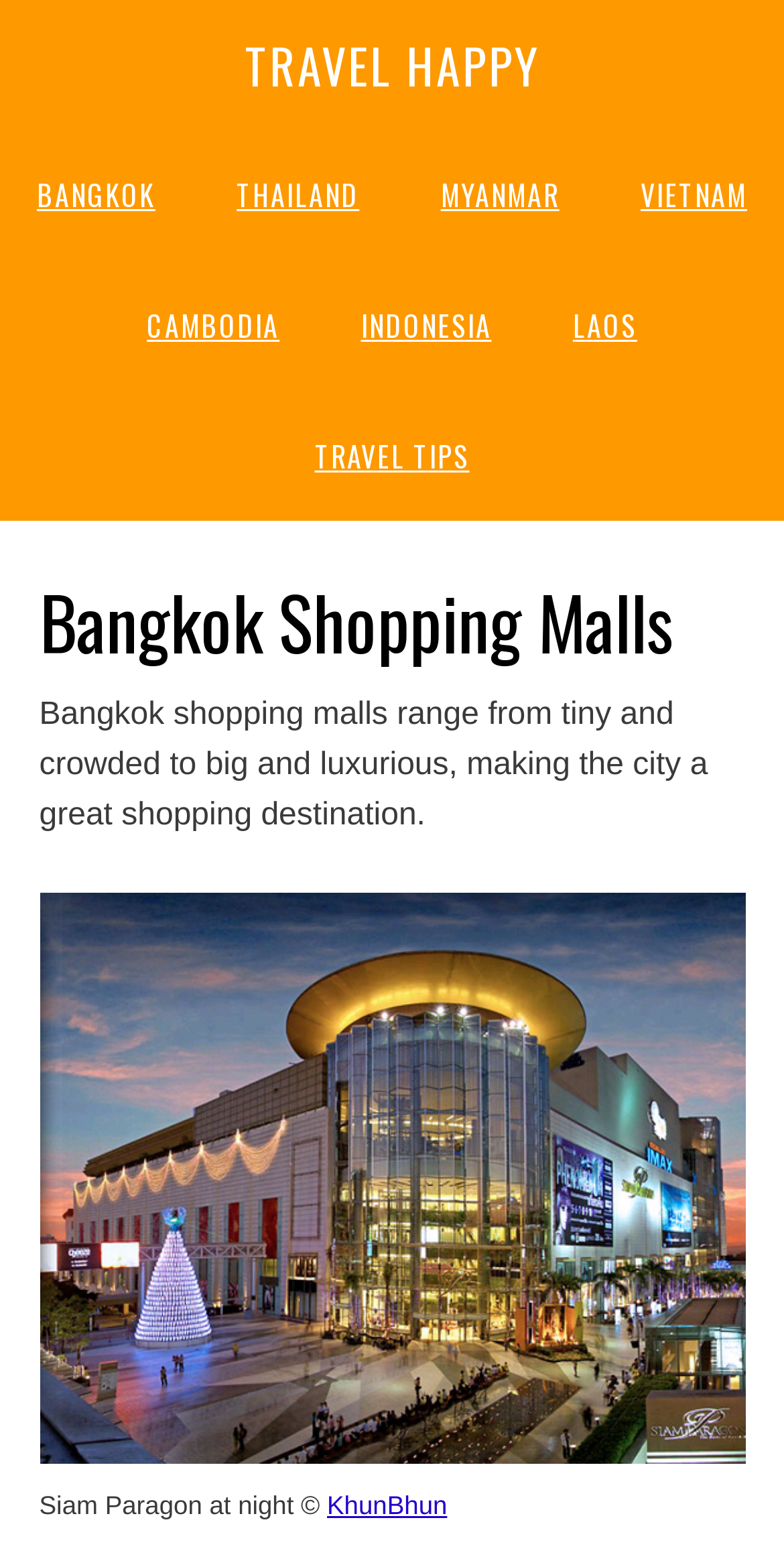Pinpoint the bounding box coordinates of the clickable element needed to complete the instruction: "click on TRAVEL HAPPY link". The coordinates should be provided as four float numbers between 0 and 1: [left, top, right, bottom].

[0.313, 0.018, 0.687, 0.064]